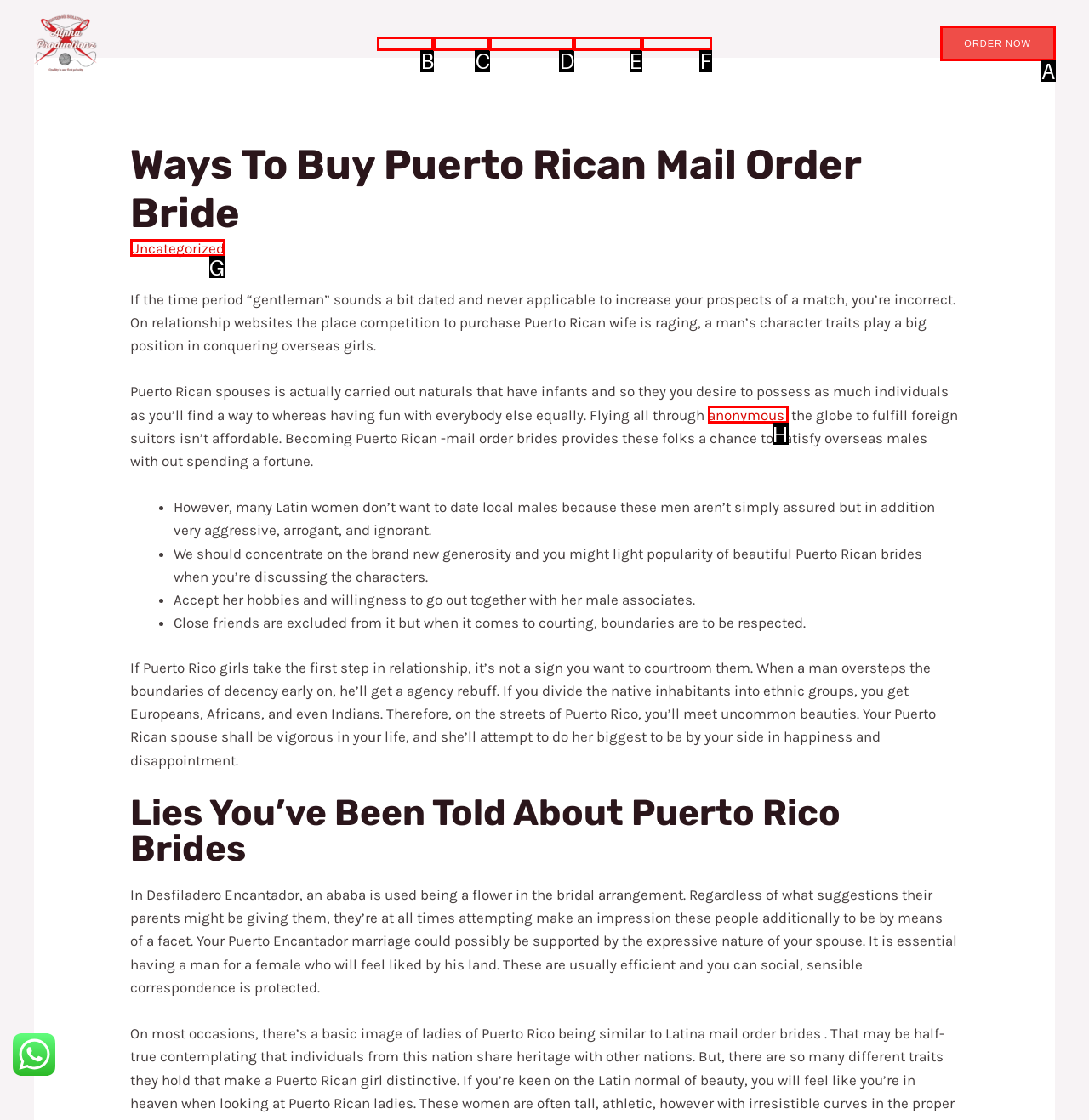For the given instruction: View the METHOD SUMMARY, determine which boxed UI element should be clicked. Answer with the letter of the corresponding option directly.

None